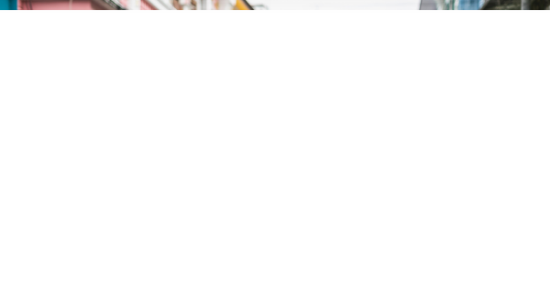Please respond to the question with a concise word or phrase:
What time of year is depicted in the image?

January